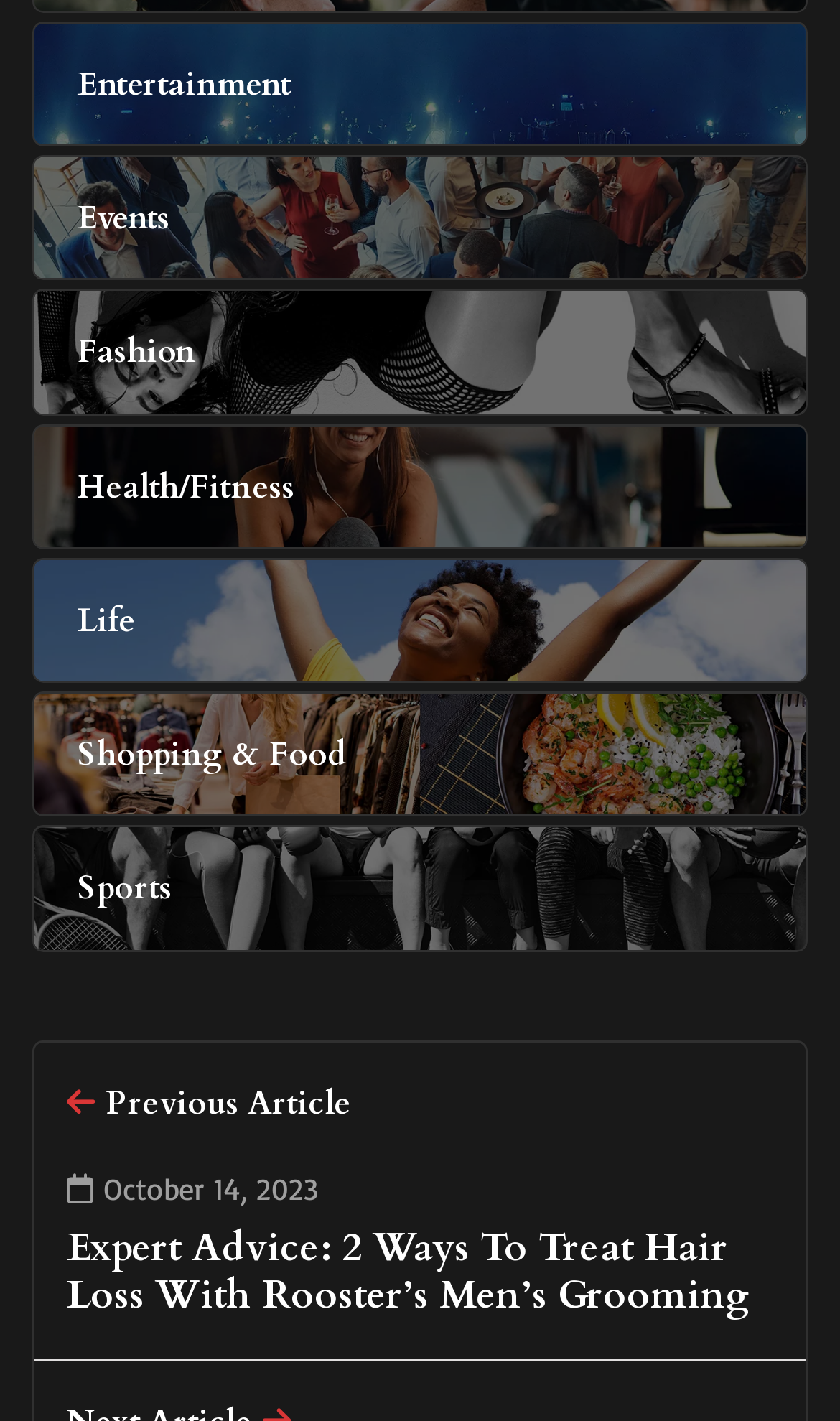Please determine the bounding box coordinates, formatted as (top-left x, top-left y, bottom-right x, bottom-right y), with all values as floating point numbers between 0 and 1. Identify the bounding box of the region described as: Entertainment

[0.038, 0.015, 0.962, 0.103]